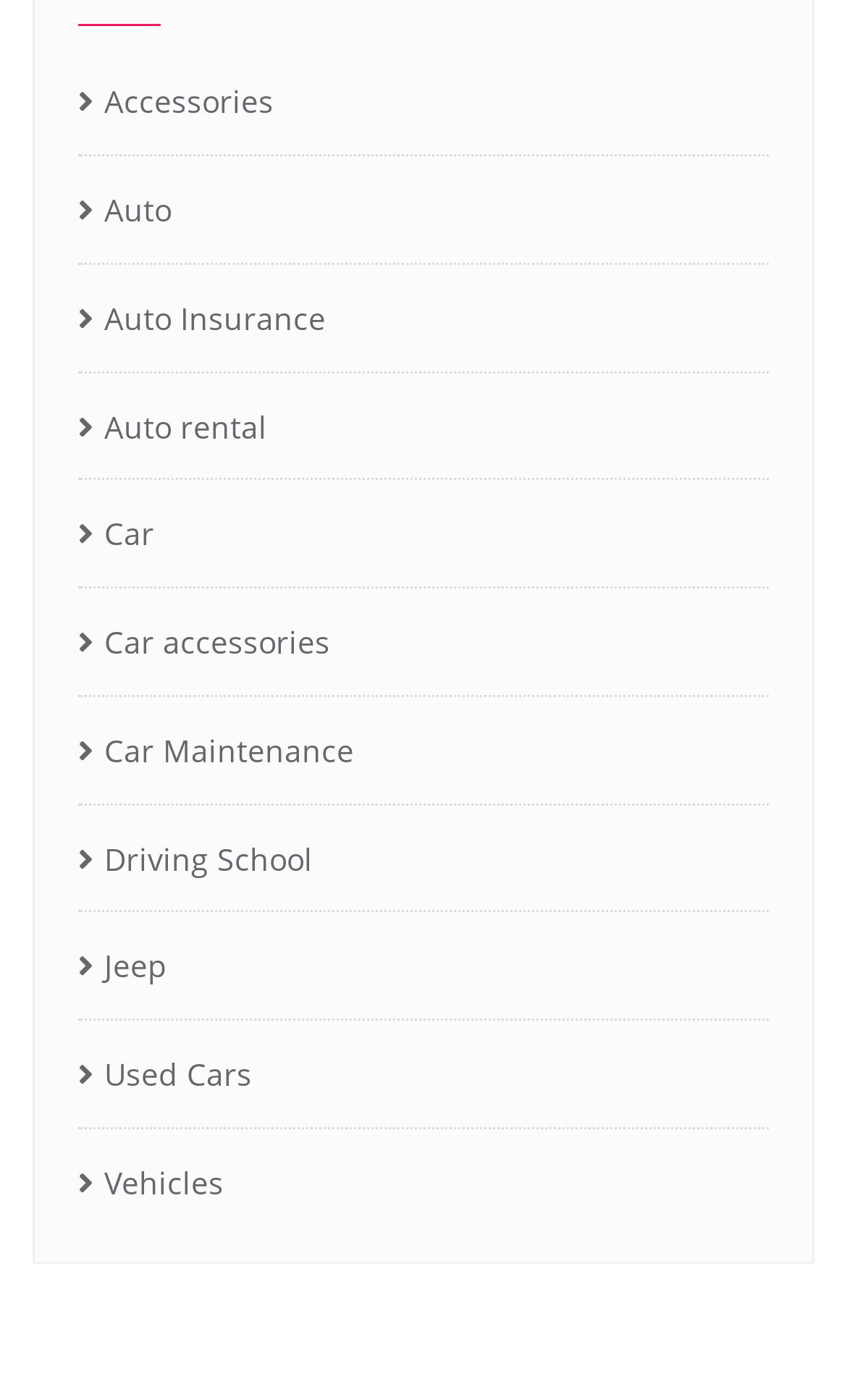How many links are there on the webpage?
Based on the visual content, answer with a single word or a brief phrase.

11